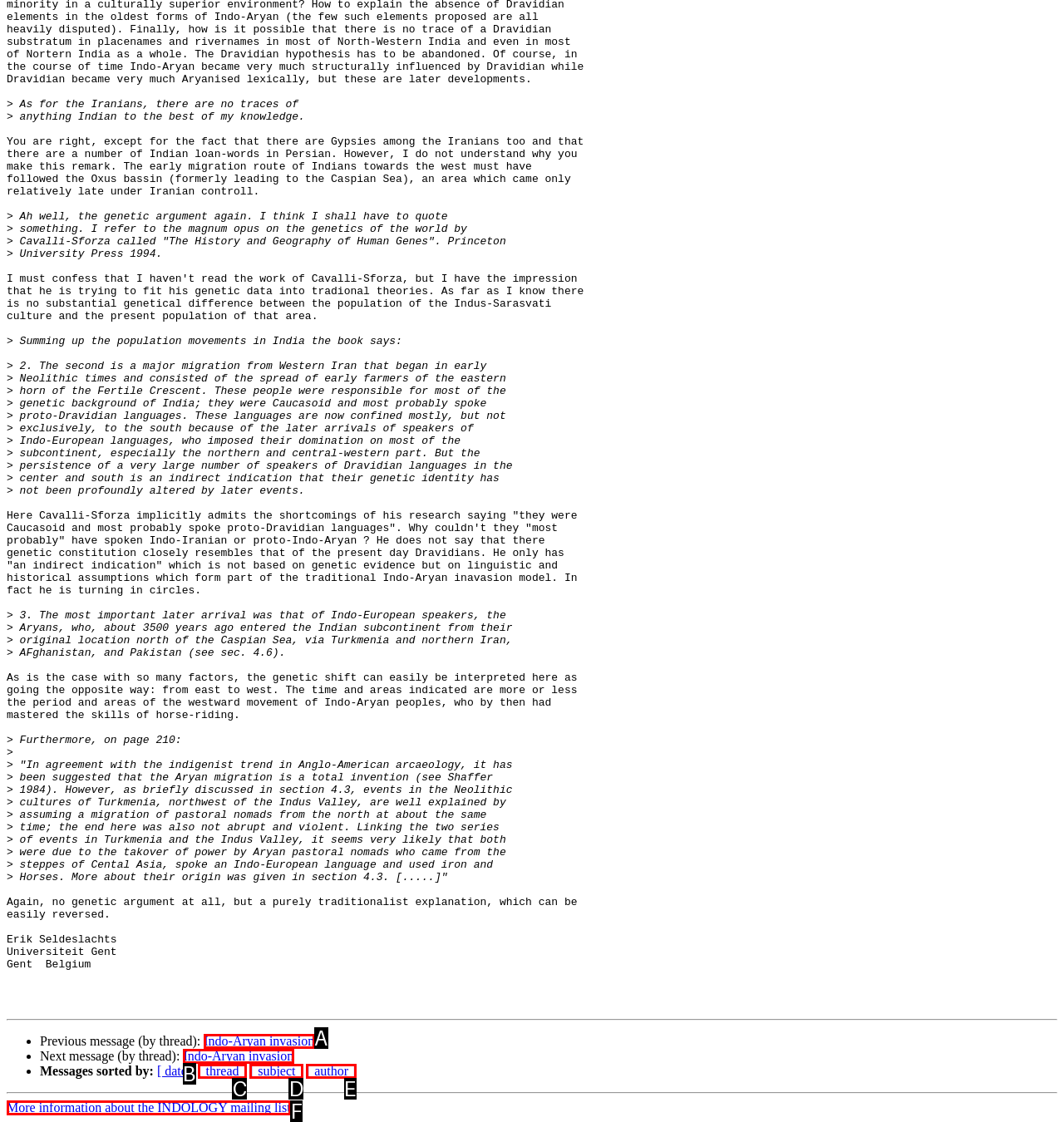Using the description: Indo-Aryan invasion, find the HTML element that matches it. Answer with the letter of the chosen option.

B